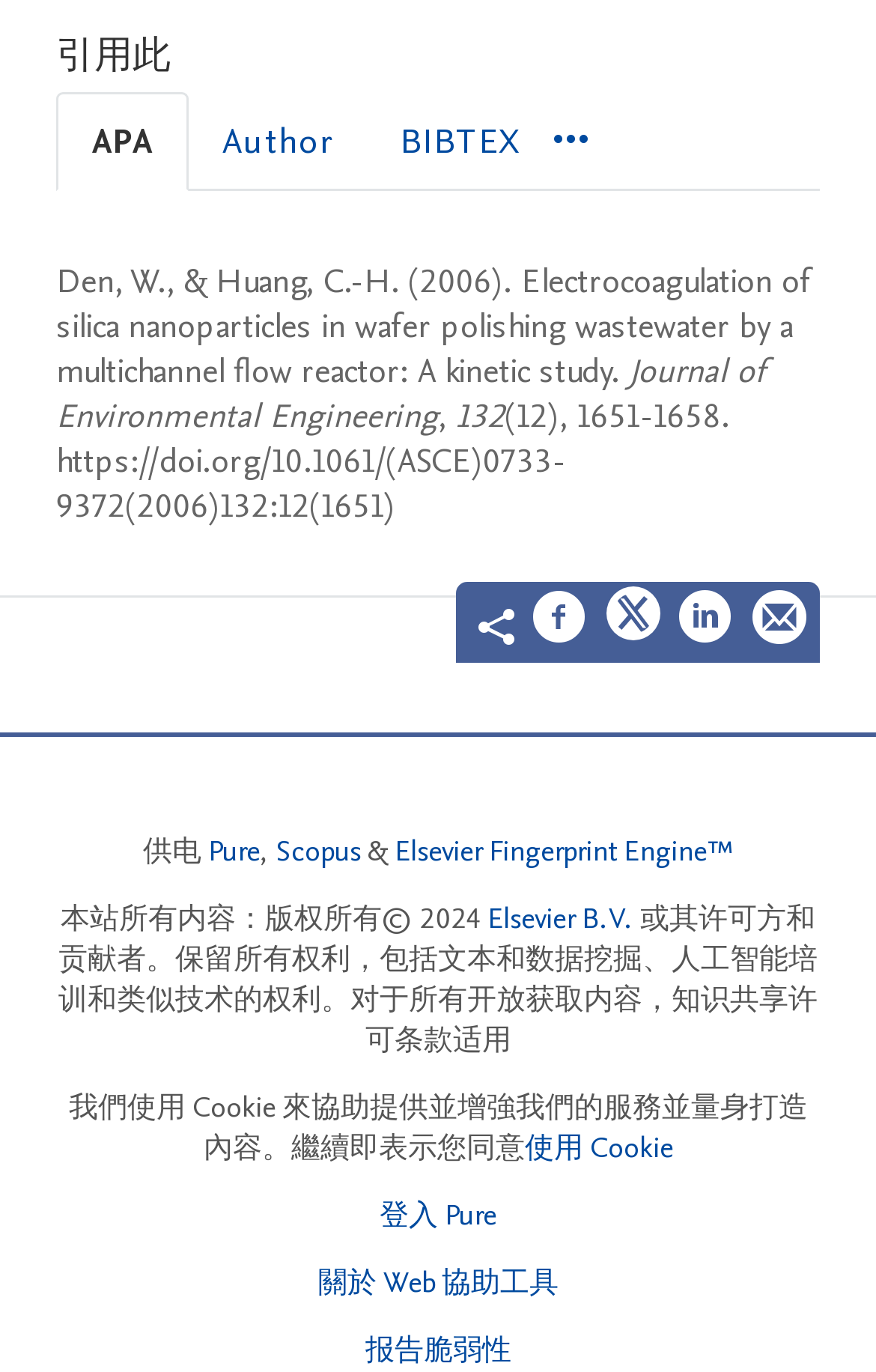Indicate the bounding box coordinates of the element that must be clicked to execute the instruction: "Log in to Pure". The coordinates should be given as four float numbers between 0 and 1, i.e., [left, top, right, bottom].

[0.433, 0.87, 0.567, 0.9]